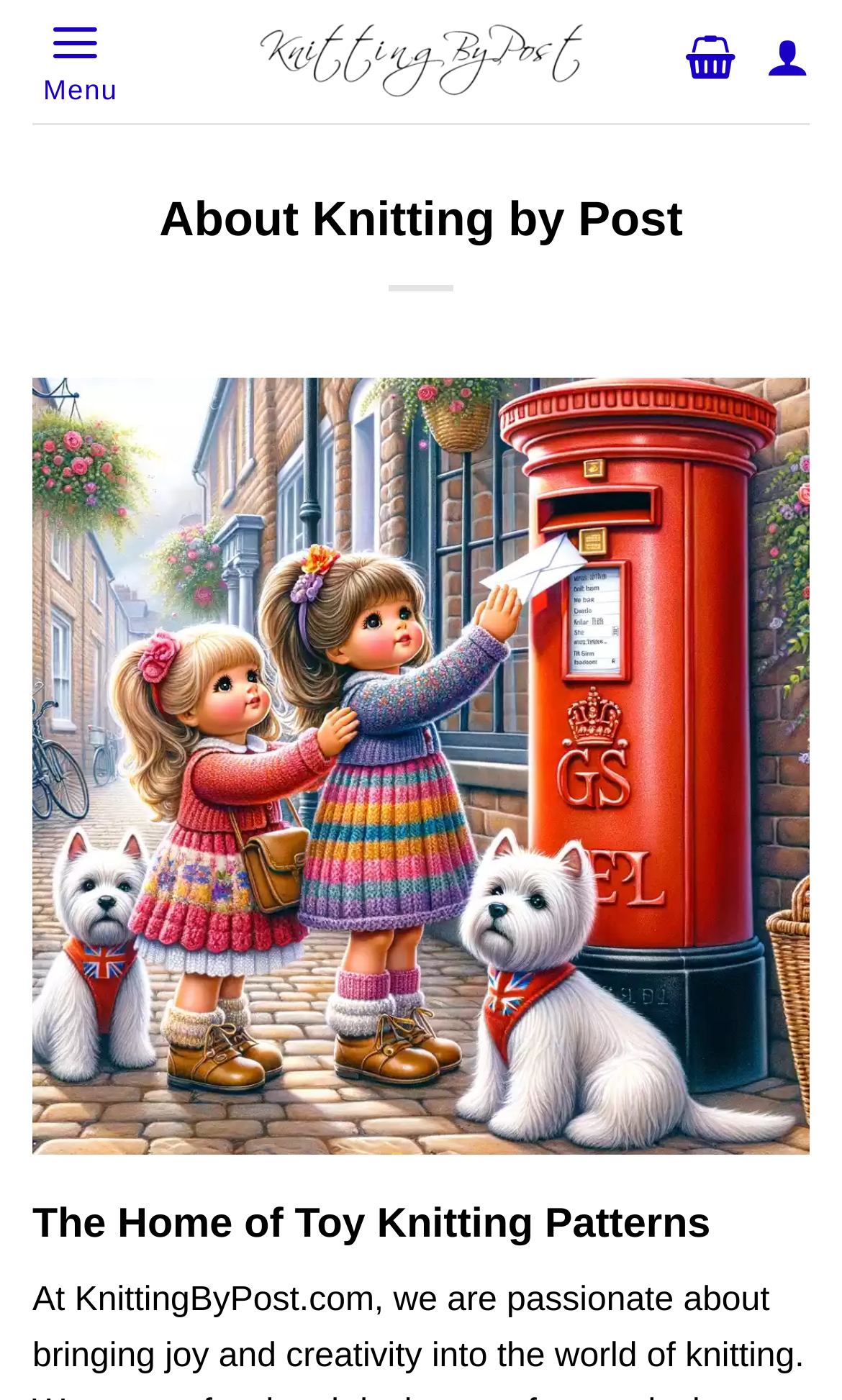Write a detailed summary of the webpage, including text, images, and layout.

The webpage is about Knitting by Post, a platform passionate about bringing joy and creativity into the world of knitting. At the top-left corner, there is a "Skip to content" link. Next to it, on the top-center, is the website's logo, "Knitting by Post", which is also a link. To the right of the logo, there is a "Menu" link that controls the main menu, and an icon represented by "\ue909". Further to the right, there is a "My account" link.

Below the top section, there is a header with a heading that reads "About Knitting by Post". Underneath the header, there is a large image that takes up most of the page, described as "Knitting by Post About Page". Above the image, there is a heading that reads "The Home of Toy Knitting Patterns", which is likely a subtitle or a tagline for the website.